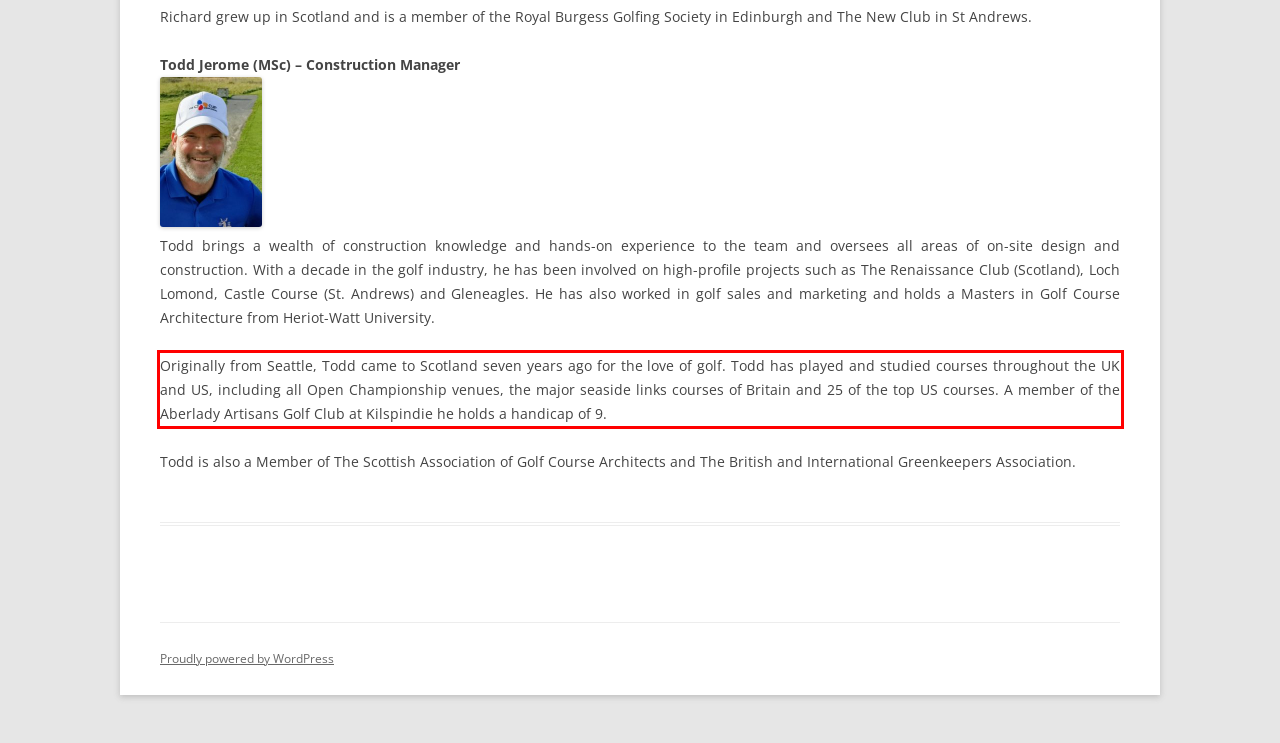You are provided with a screenshot of a webpage that includes a UI element enclosed in a red rectangle. Extract the text content inside this red rectangle.

Originally from Seattle, Todd came to Scotland seven years ago for the love of golf. Todd has played and studied courses throughout the UK and US, including all Open Championship venues, the major seaside links courses of Britain and 25 of the top US courses. A member of the Aberlady Artisans Golf Club at Kilspindie he holds a handicap of 9.